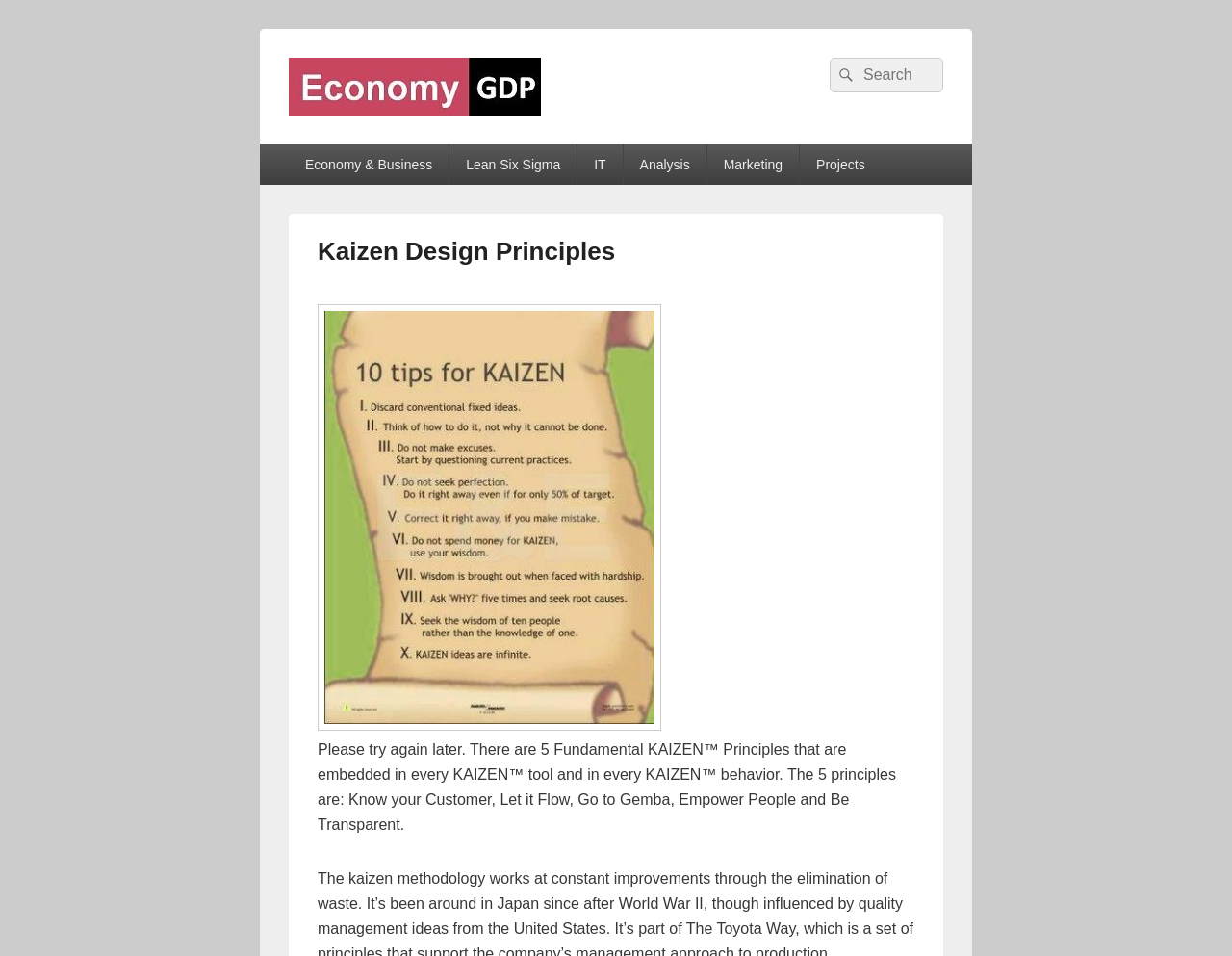What is the topic of the main content area?
Ensure your answer is thorough and detailed.

The main content area of the webpage has a heading that reads 'Kaizen Design Principles', and the text below it discusses the 5 fundamental KAIZEN principles. This suggests that the topic of the main content area is Kaizen Design Principles.